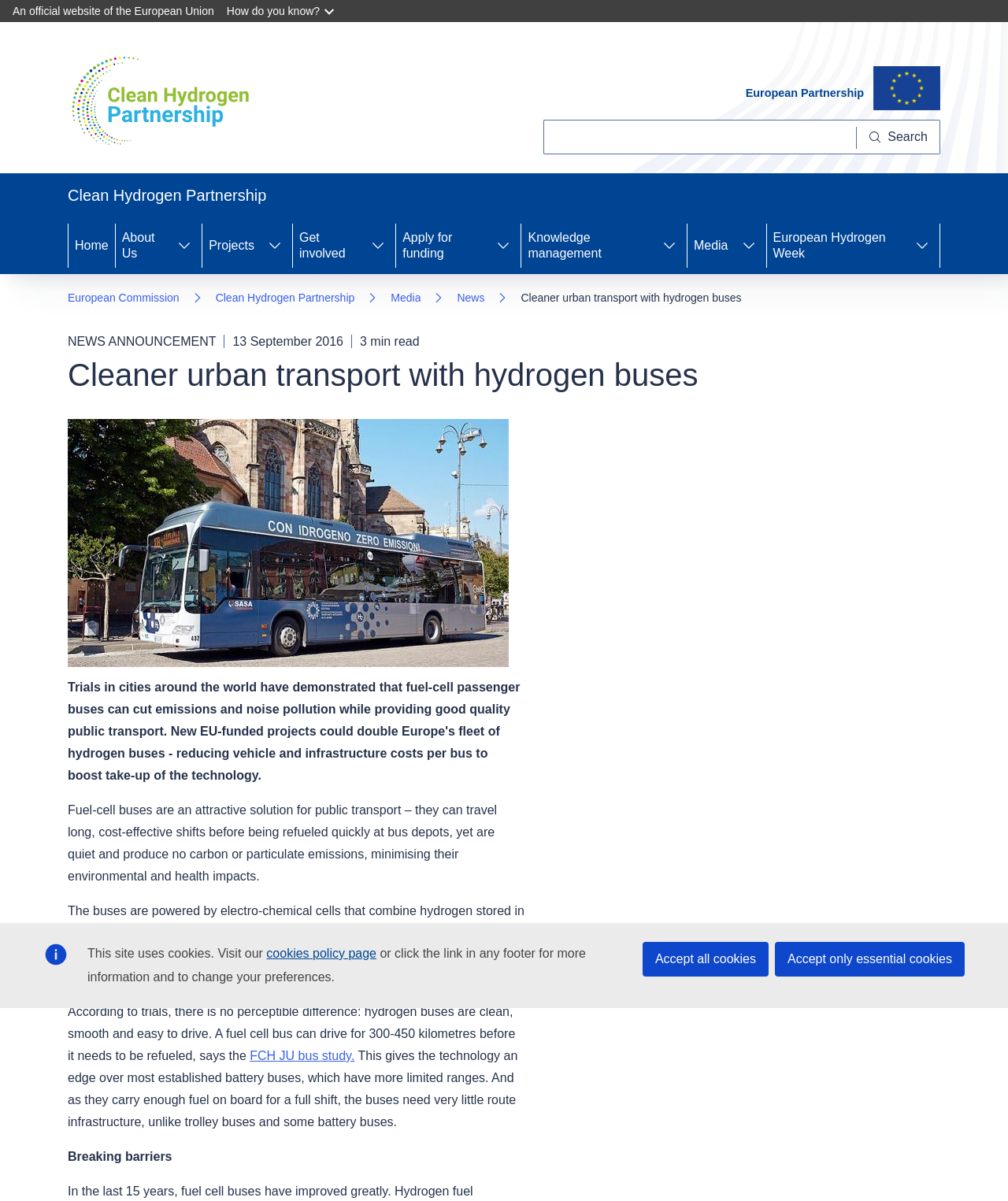Please specify the bounding box coordinates of the clickable region to carry out the following instruction: "Read about Cleaner urban transport with hydrogen buses". The coordinates should be four float numbers between 0 and 1, in the format [left, top, right, bottom].

[0.067, 0.296, 0.933, 0.328]